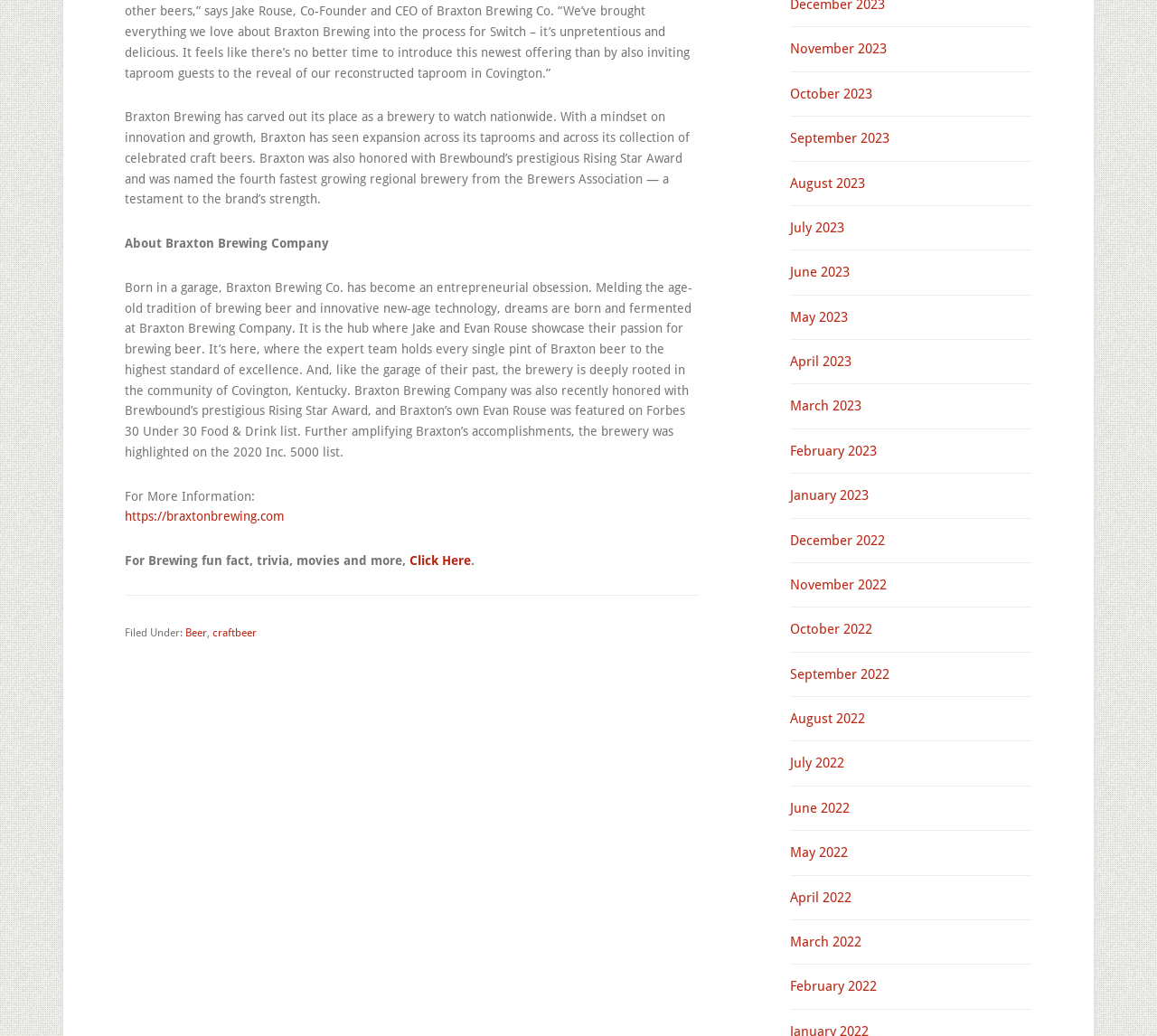What award did Braxton Brewing Company receive?
Analyze the image and provide a thorough answer to the question.

The text mentions that Braxton Brewing Company was 'honored with Brewbound’s prestigious Rising Star Award', indicating that the company received this award.